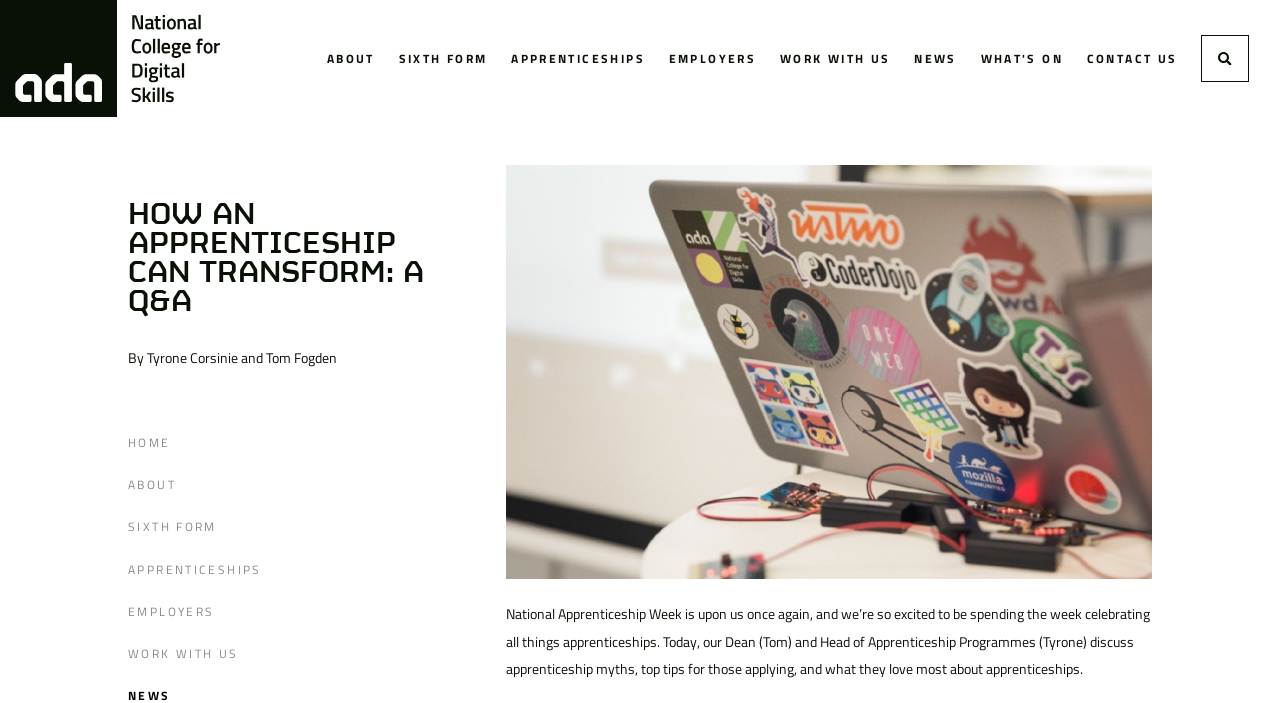Find the bounding box coordinates of the element to click in order to complete this instruction: "Click the CONTACT US link". The bounding box coordinates must be four float numbers between 0 and 1, denoted as [left, top, right, bottom].

[0.849, 0.05, 0.92, 0.117]